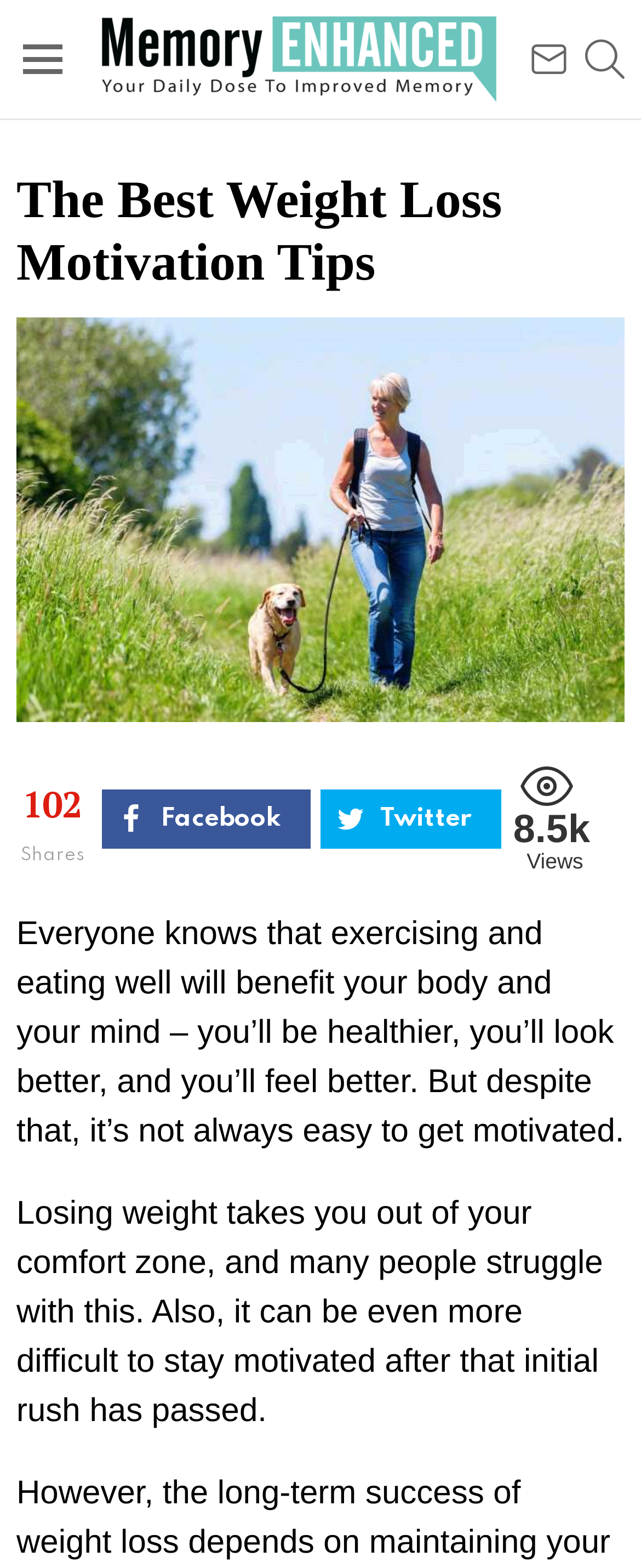Locate and extract the headline of this webpage.

The Best Weight Loss Motivation Tips